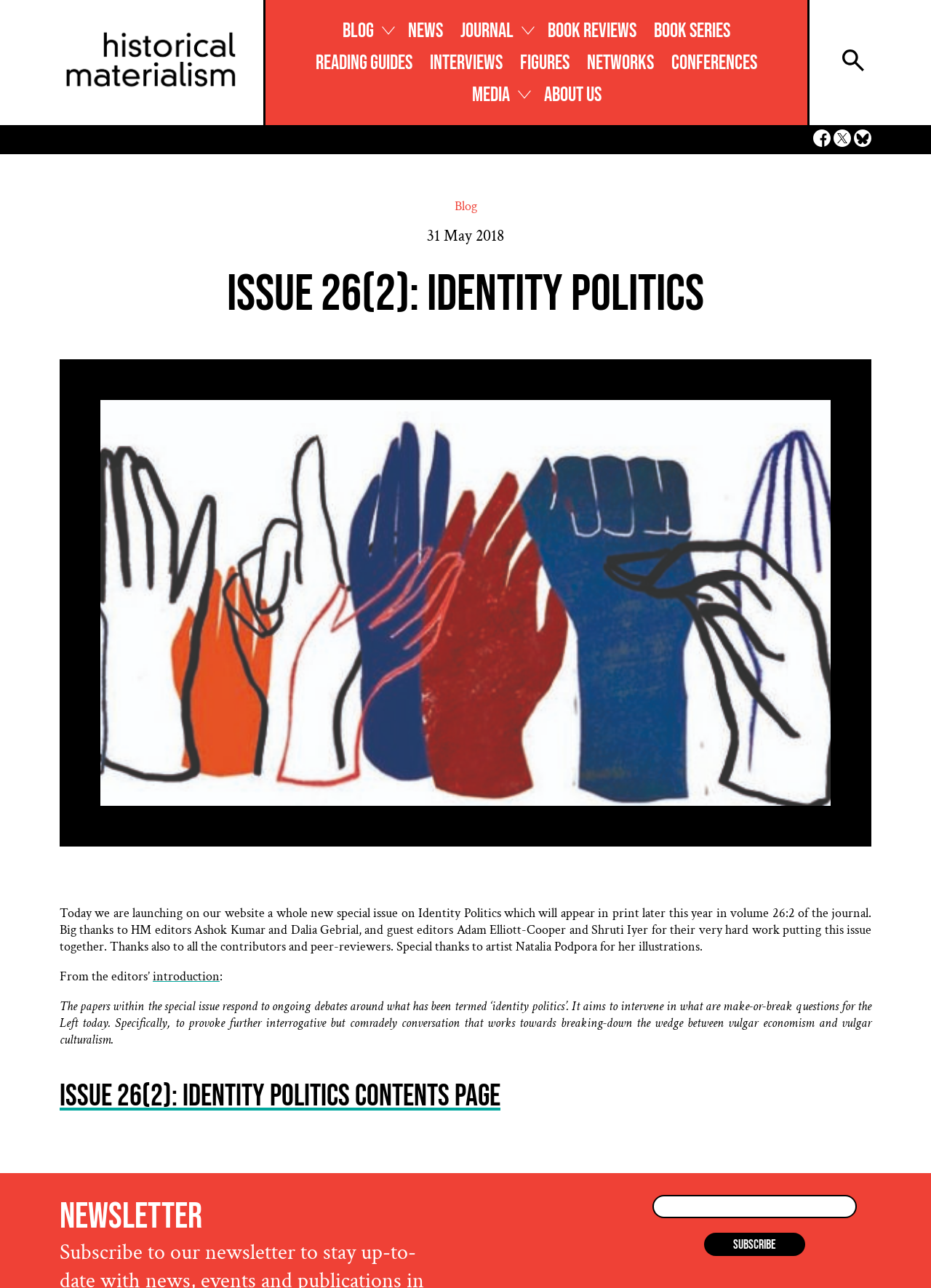Please specify the bounding box coordinates of the area that should be clicked to accomplish the following instruction: "Go to the blog page". The coordinates should consist of four float numbers between 0 and 1, i.e., [left, top, right, bottom].

[0.488, 0.154, 0.512, 0.167]